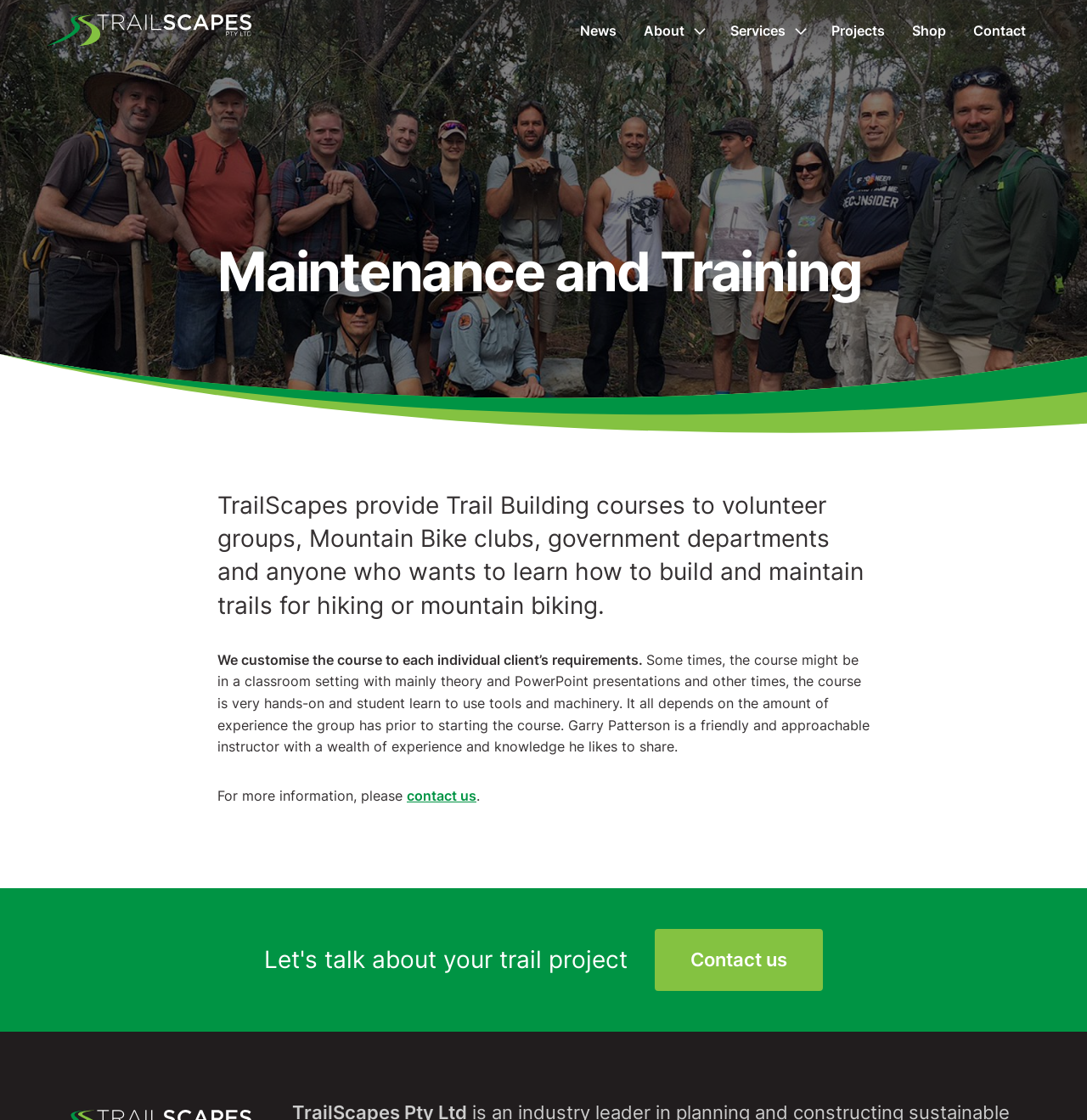Identify the bounding box coordinates for the region of the element that should be clicked to carry out the instruction: "Open the menu". The bounding box coordinates should be four float numbers between 0 and 1, i.e., [left, top, right, bottom].

[0.633, 0.0, 0.659, 0.055]